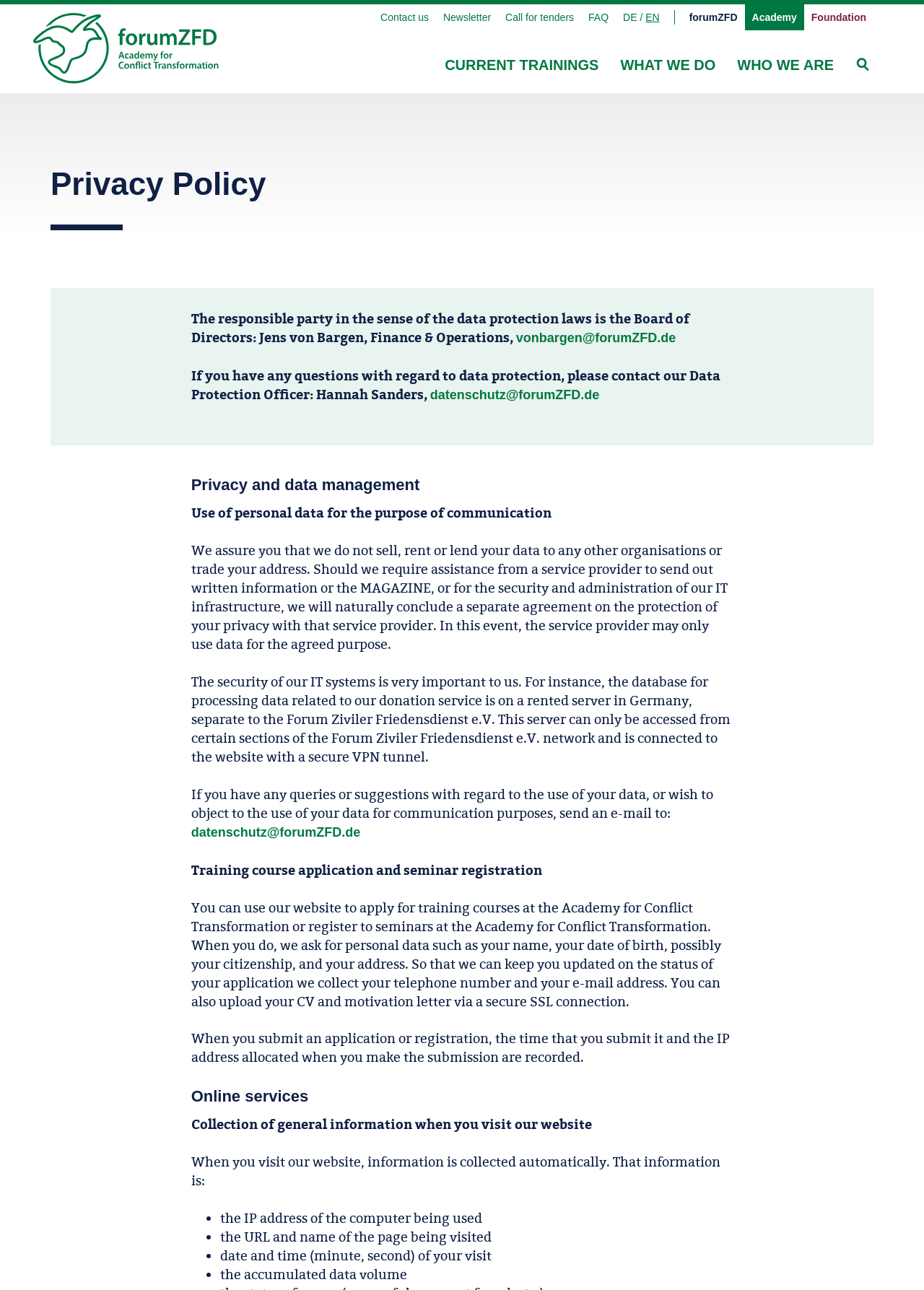What is the purpose of collecting personal data?
Answer the question with just one word or phrase using the image.

For communication